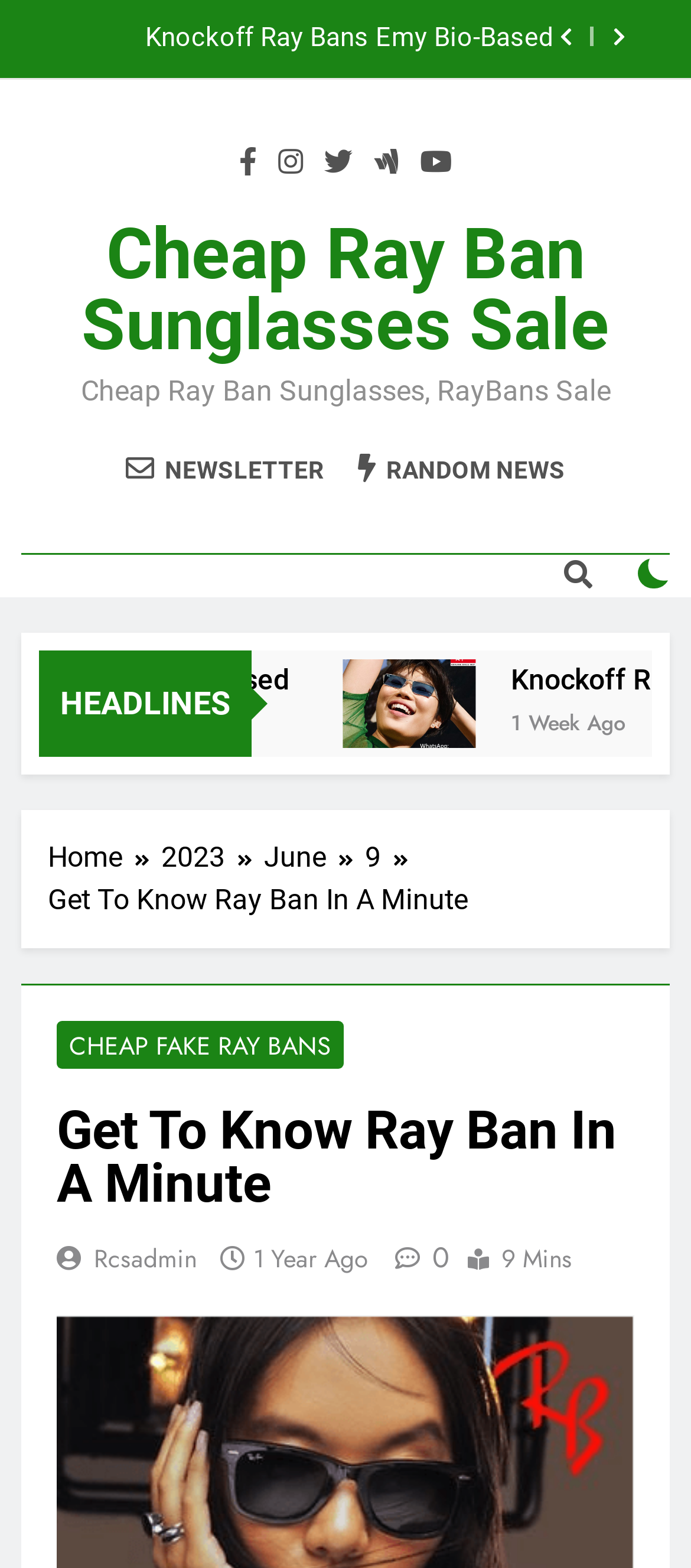Determine the bounding box coordinates of the clickable element to complete this instruction: "Go to home page". Provide the coordinates in the format of four float numbers between 0 and 1, [left, top, right, bottom].

[0.069, 0.534, 0.233, 0.561]